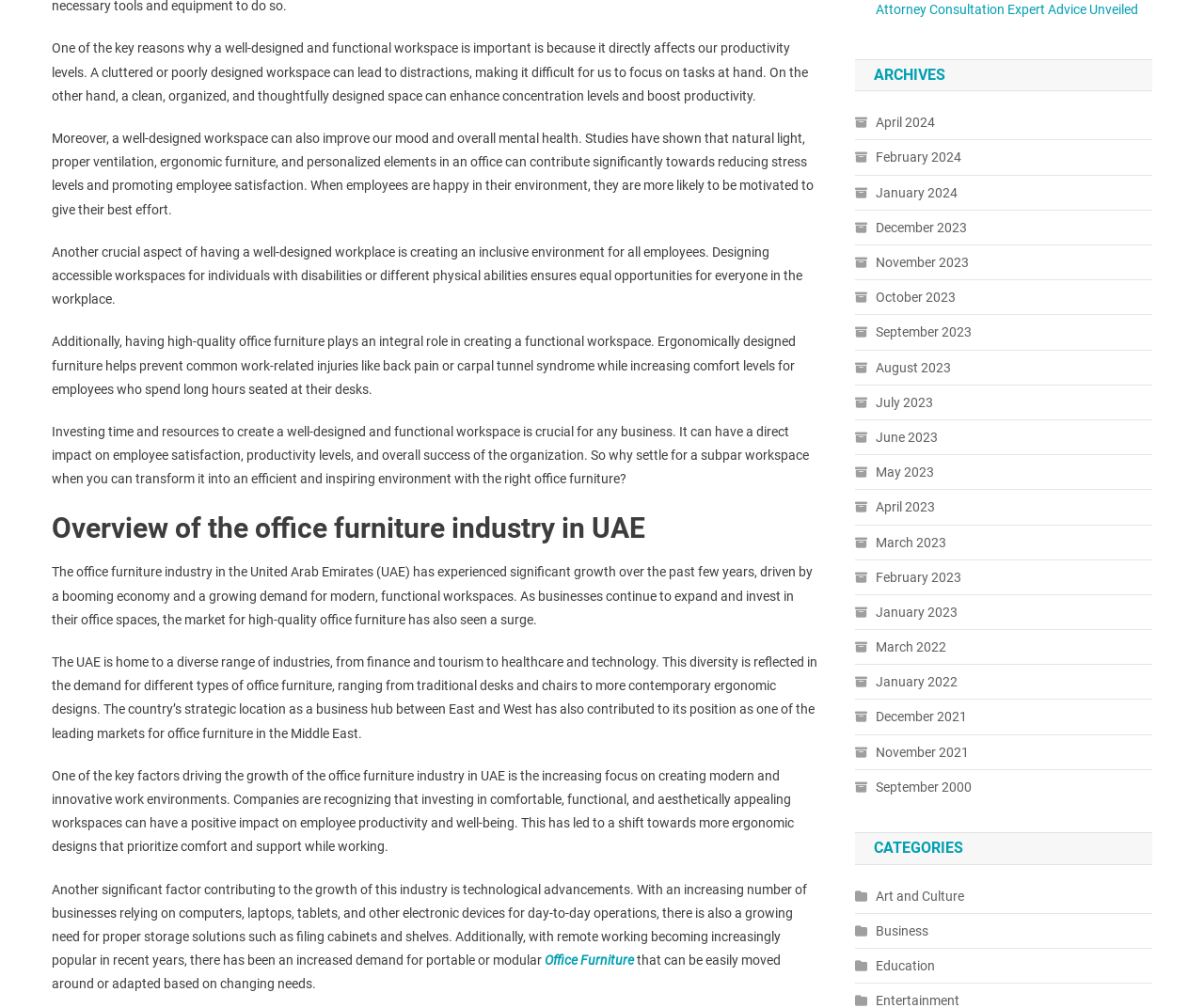What is the importance of a well-designed workspace?
Using the details shown in the screenshot, provide a comprehensive answer to the question.

According to the webpage, a well-designed workspace can enhance concentration levels and boost productivity, as it directly affects our productivity levels. A cluttered or poorly designed workspace can lead to distractions, making it difficult for us to focus on tasks at hand.